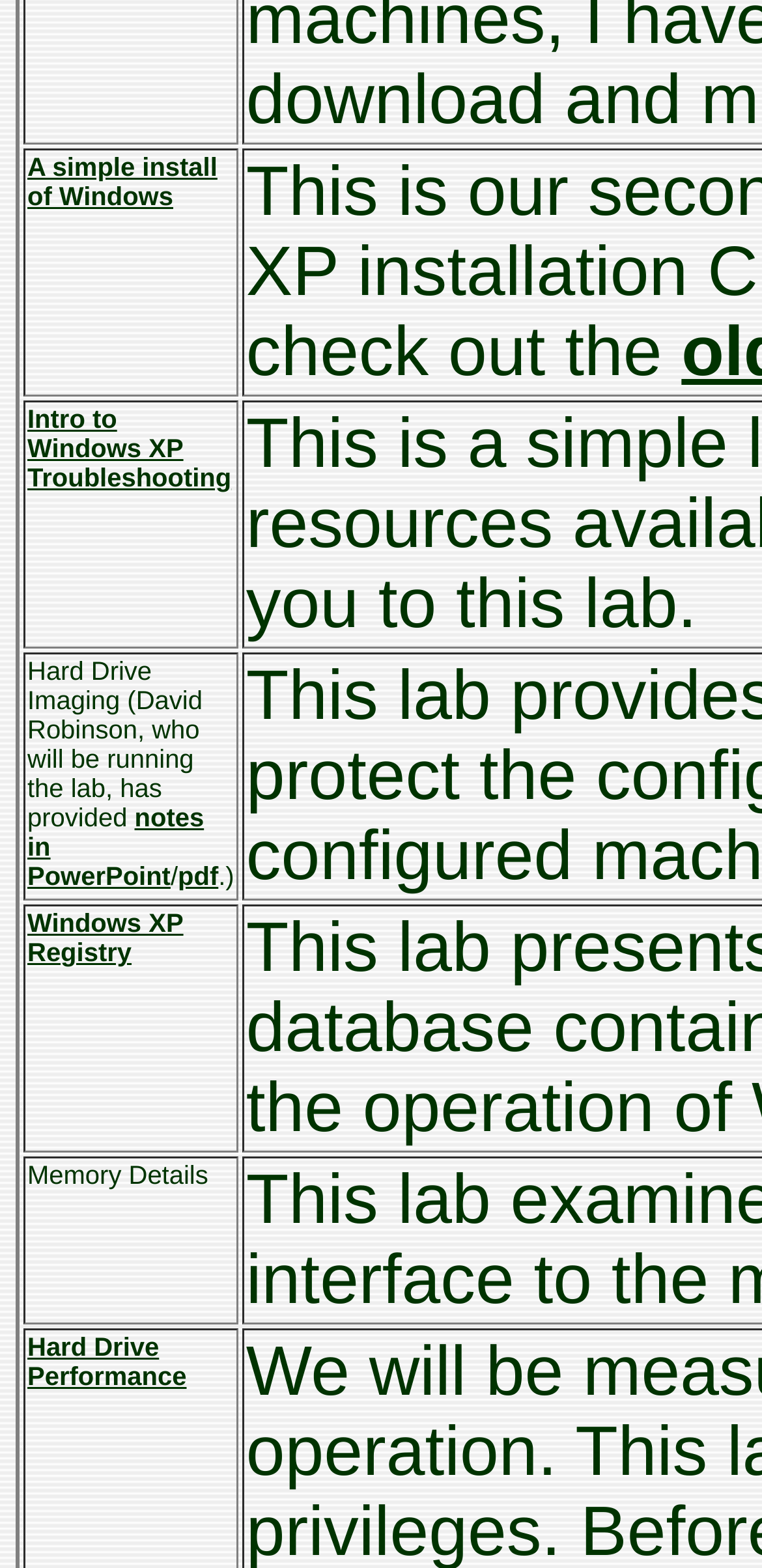Please find the bounding box coordinates (top-left x, top-left y, bottom-right x, bottom-right y) in the screenshot for the UI element described as follows: A simple install of Windows

[0.036, 0.098, 0.285, 0.135]